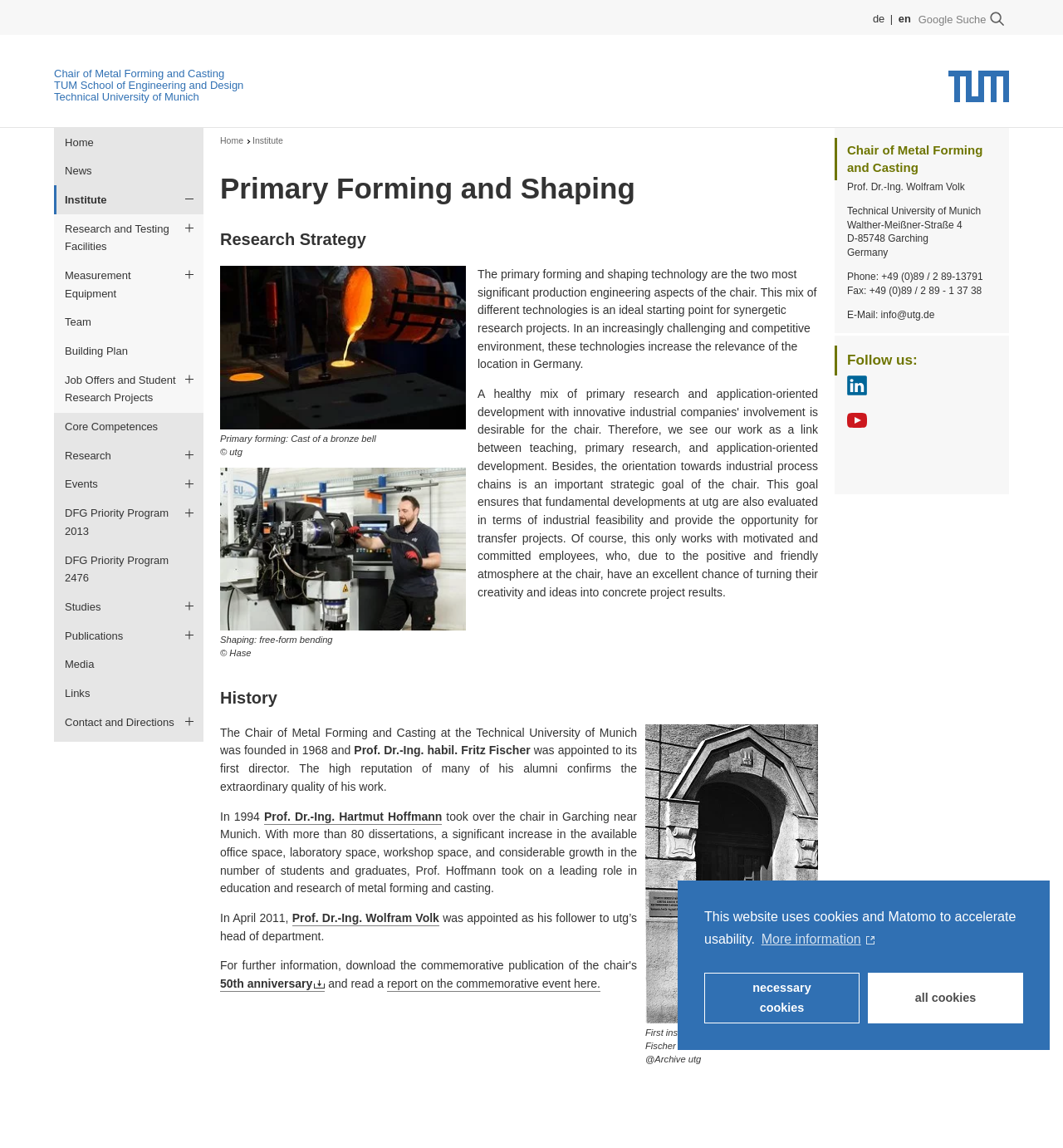Bounding box coordinates are specified in the format (top-left x, top-left y, bottom-right x, bottom-right y). All values are floating point numbers bounded between 0 and 1. Please provide the bounding box coordinate of the region this sentence describes: Contact and Directions

[0.051, 0.617, 0.191, 0.642]